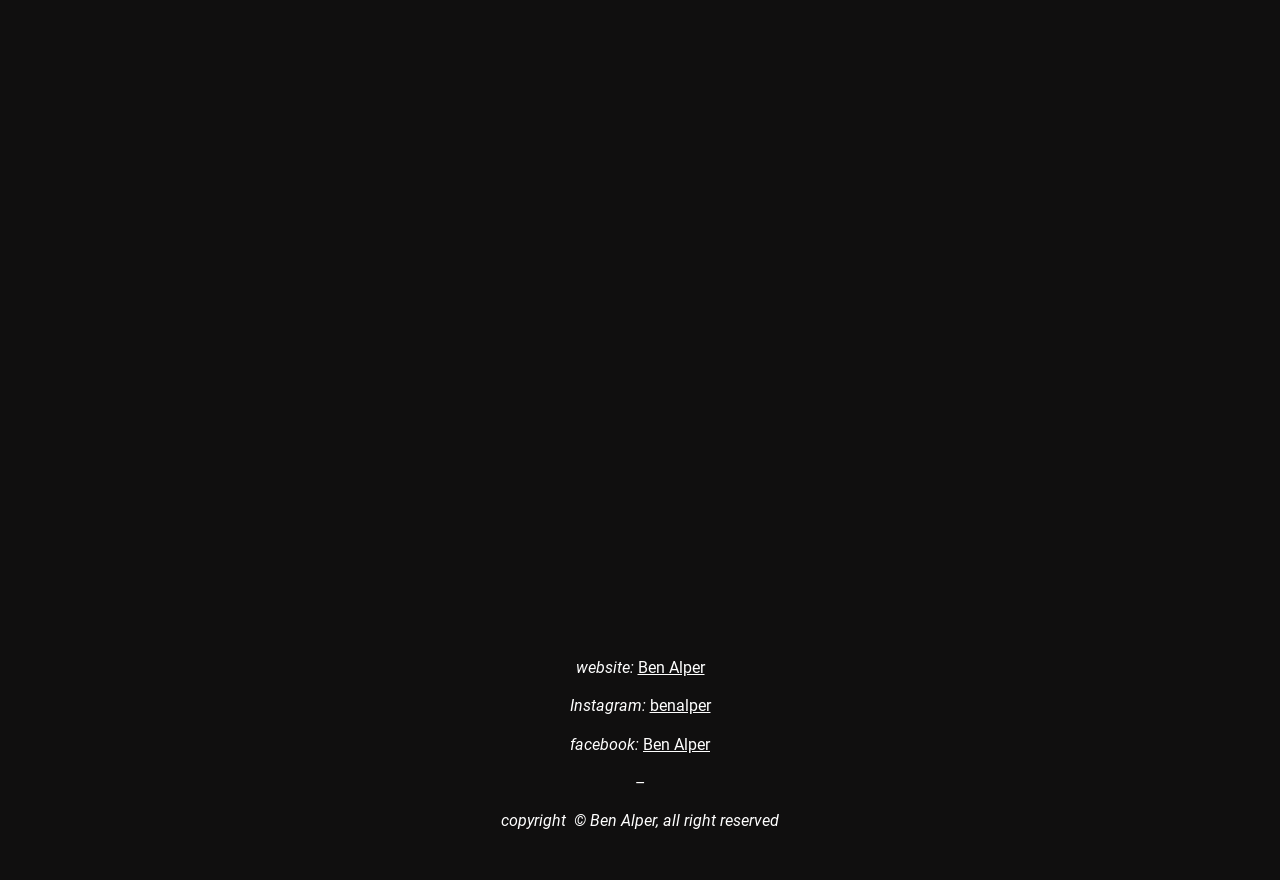What is the format of the copyright year?
Using the information from the image, answer the question thoroughly.

The copyright information only mentions 'copyright © Ben Alper, all rights reserved', but does not specify the year, so it is not possible to determine the format of the copyright year.